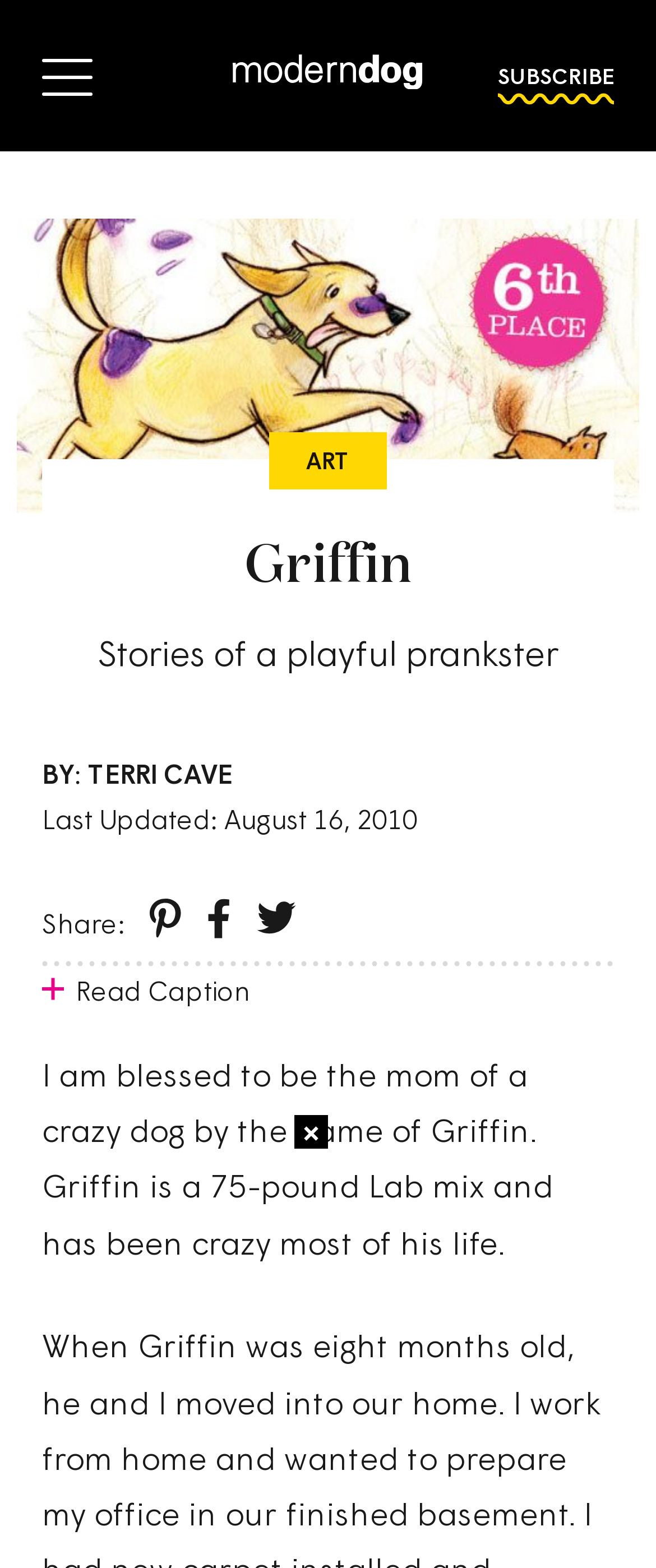Construct a comprehensive description capturing every detail on the webpage.

The webpage is about a modern dog magazine, specifically featuring a story about a playful dog named Griffin. At the top left, there is a link with an accompanying image, while on the top right, there is a "SUBSCRIBE" link. Below the "SUBSCRIBE" link, there is a large featured image that takes up most of the width of the page.

The title "Griffin" is prominently displayed in a heading, accompanied by the subtitle "Stories of a playful prankster". The author's name, "Terri Cave", is mentioned below the title, along with the date "August 16, 2010". 

There are three social media sharing links, each with an accompanying image, aligned horizontally below the author's name. Below these links, there is a "Read Caption" button, followed by a lengthy paragraph of text that describes Griffin, a 75-pound Lab mix, and his playful personality.